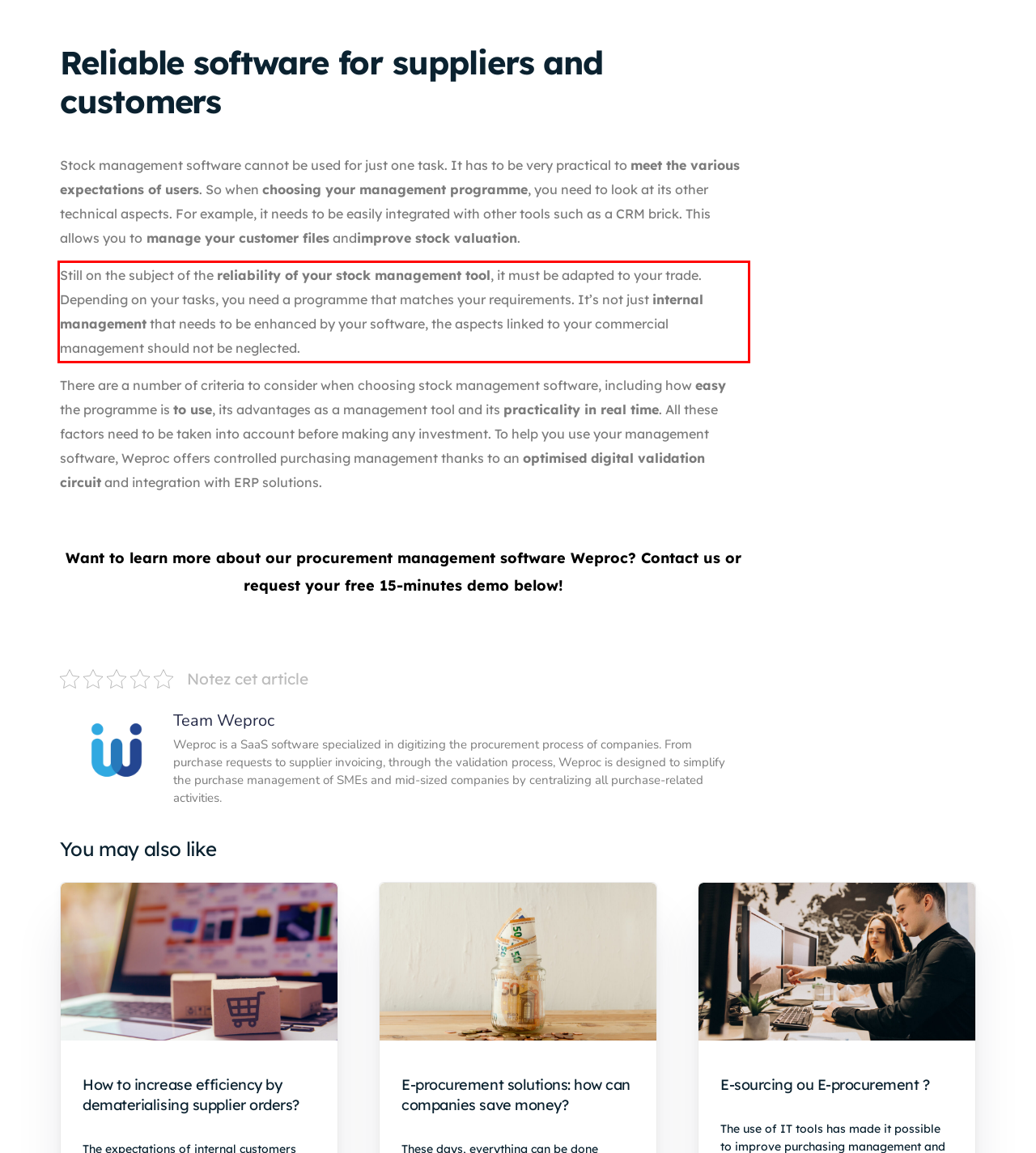There is a screenshot of a webpage with a red bounding box around a UI element. Please use OCR to extract the text within the red bounding box.

Still on the subject of the reliability of your stock management tool, it must be adapted to your trade. Depending on your tasks, you need a programme that matches your requirements. It’s not just internal management that needs to be enhanced by your software, the aspects linked to your commercial management should not be neglected.